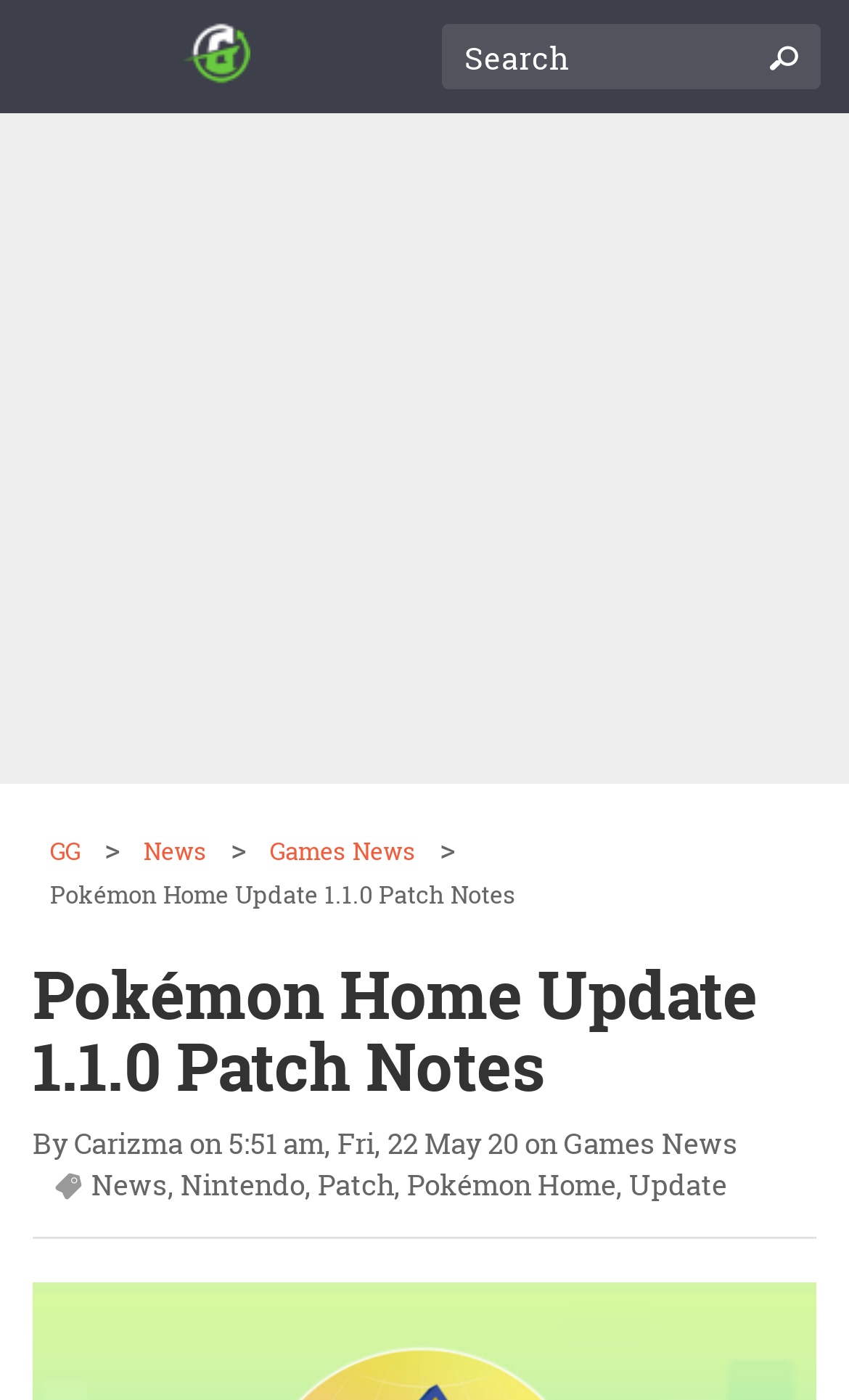Provide the bounding box coordinates of the HTML element described by the text: "December 3, 2023December 3, 2023".

None